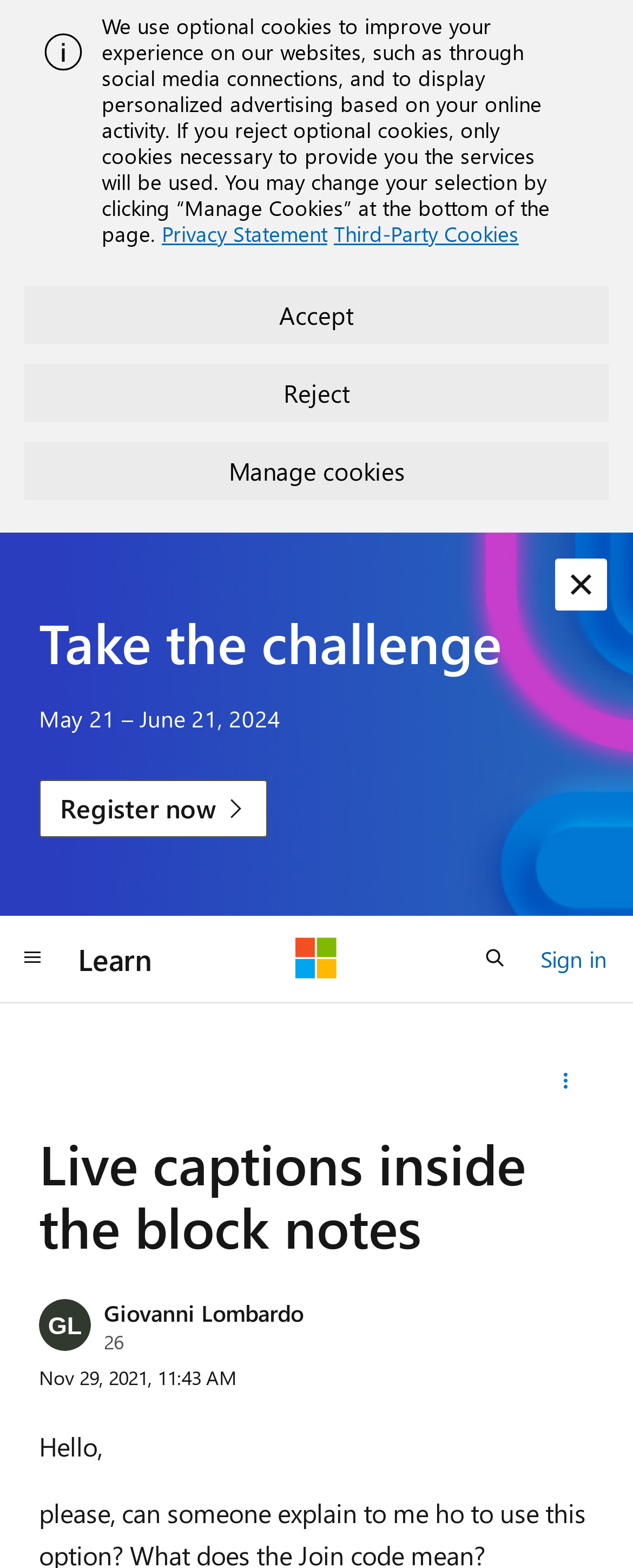Please identify the bounding box coordinates for the region that you need to click to follow this instruction: "Click the 'Sign in' link".

[0.854, 0.598, 0.959, 0.625]